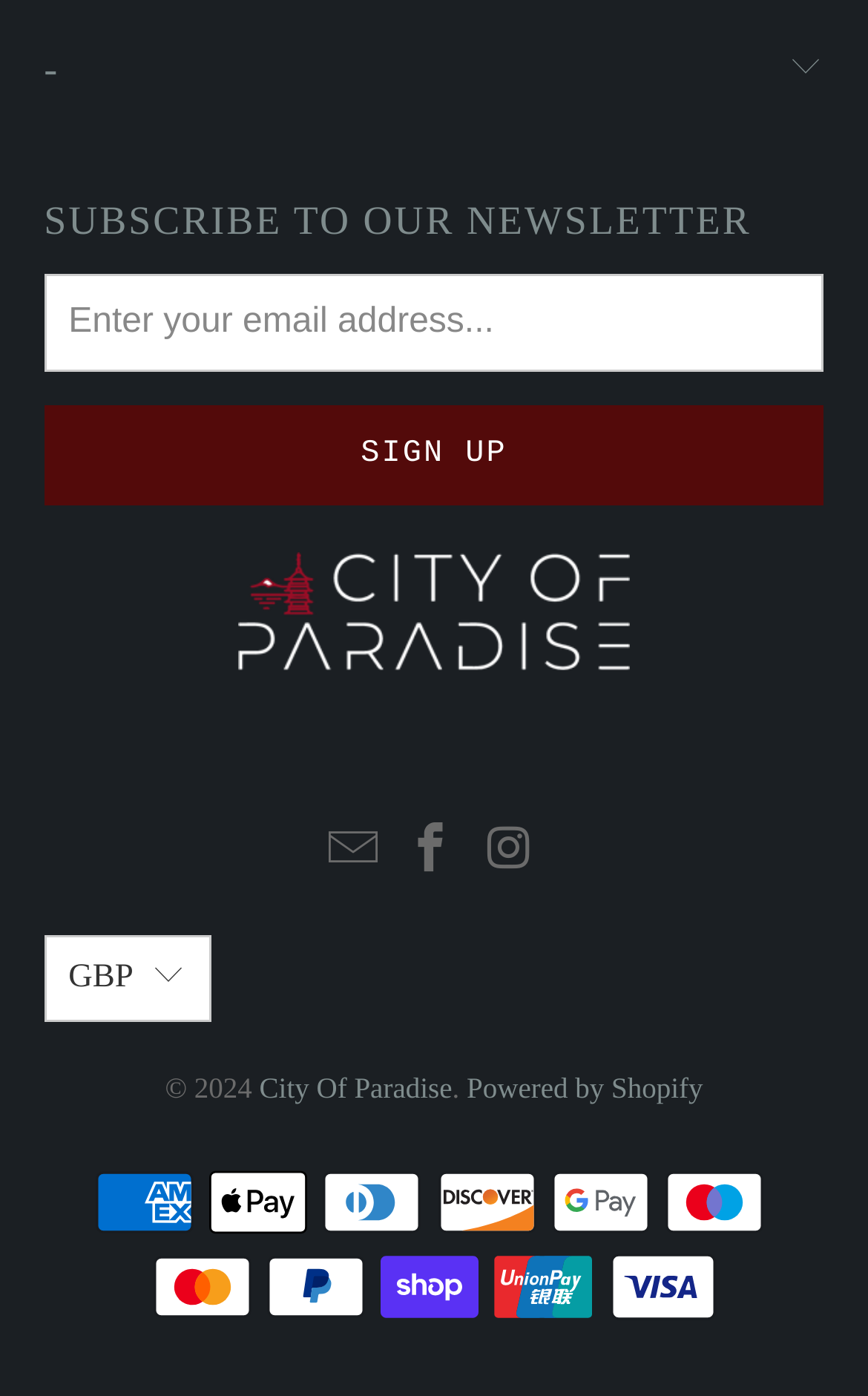Determine the bounding box coordinates of the UI element described below. Use the format (top-left x, top-left y, bottom-right x, bottom-right y) with floating point numbers between 0 and 1: GBP

[0.051, 0.67, 0.244, 0.732]